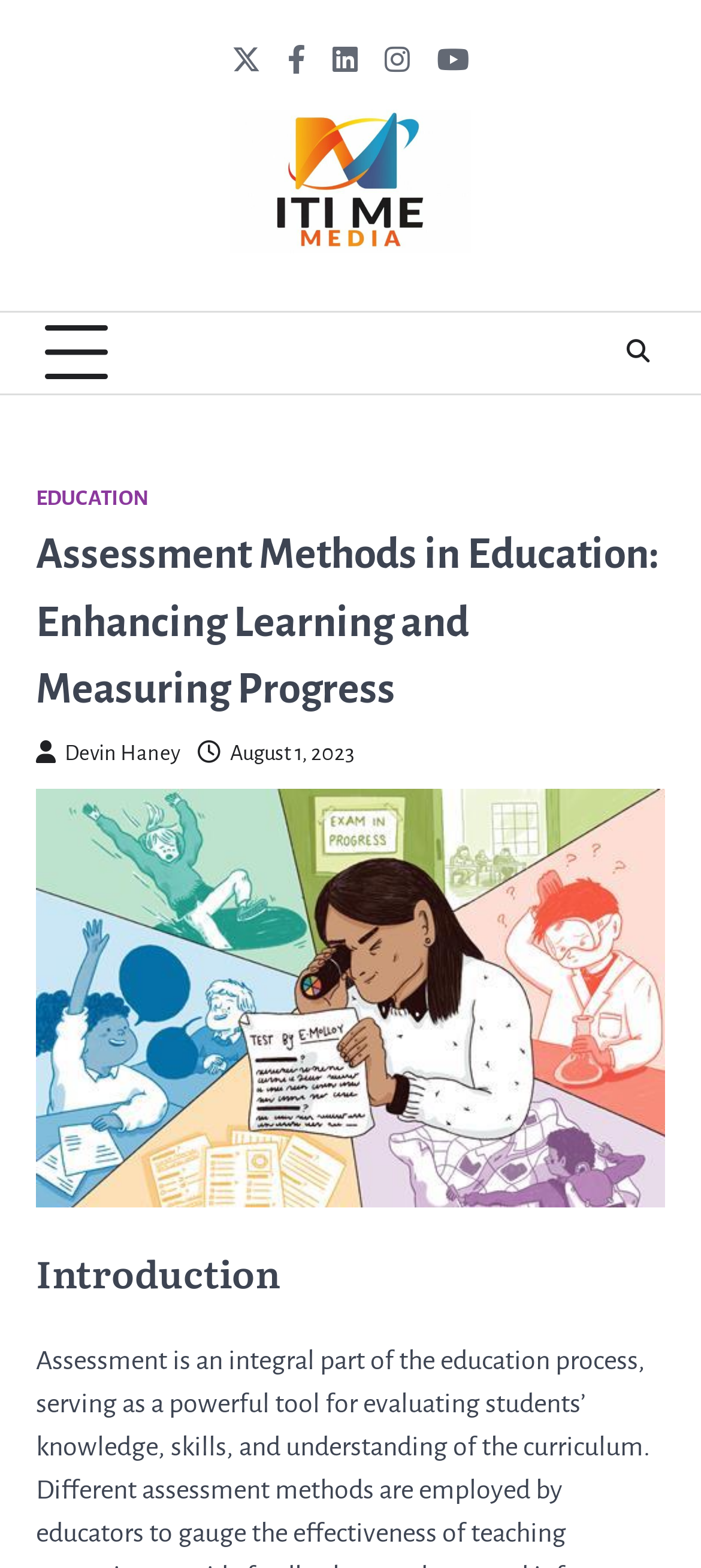Pinpoint the bounding box coordinates of the area that should be clicked to complete the following instruction: "Expand the menu". The coordinates must be given as four float numbers between 0 and 1, i.e., [left, top, right, bottom].

[0.064, 0.205, 0.154, 0.245]